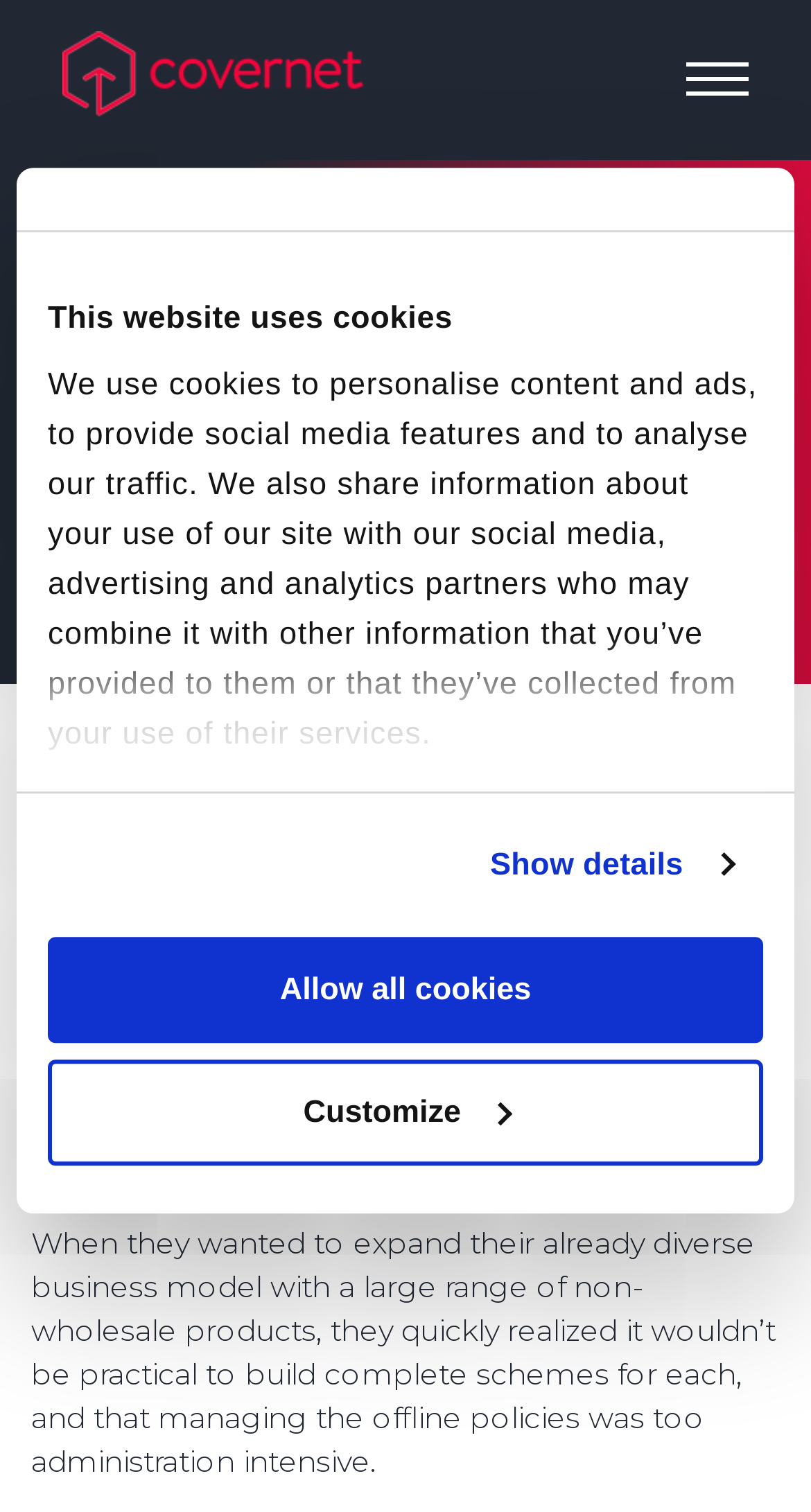Answer the question using only a single word or phrase: 
What is the topic of the case study?

Retail schemes expansion